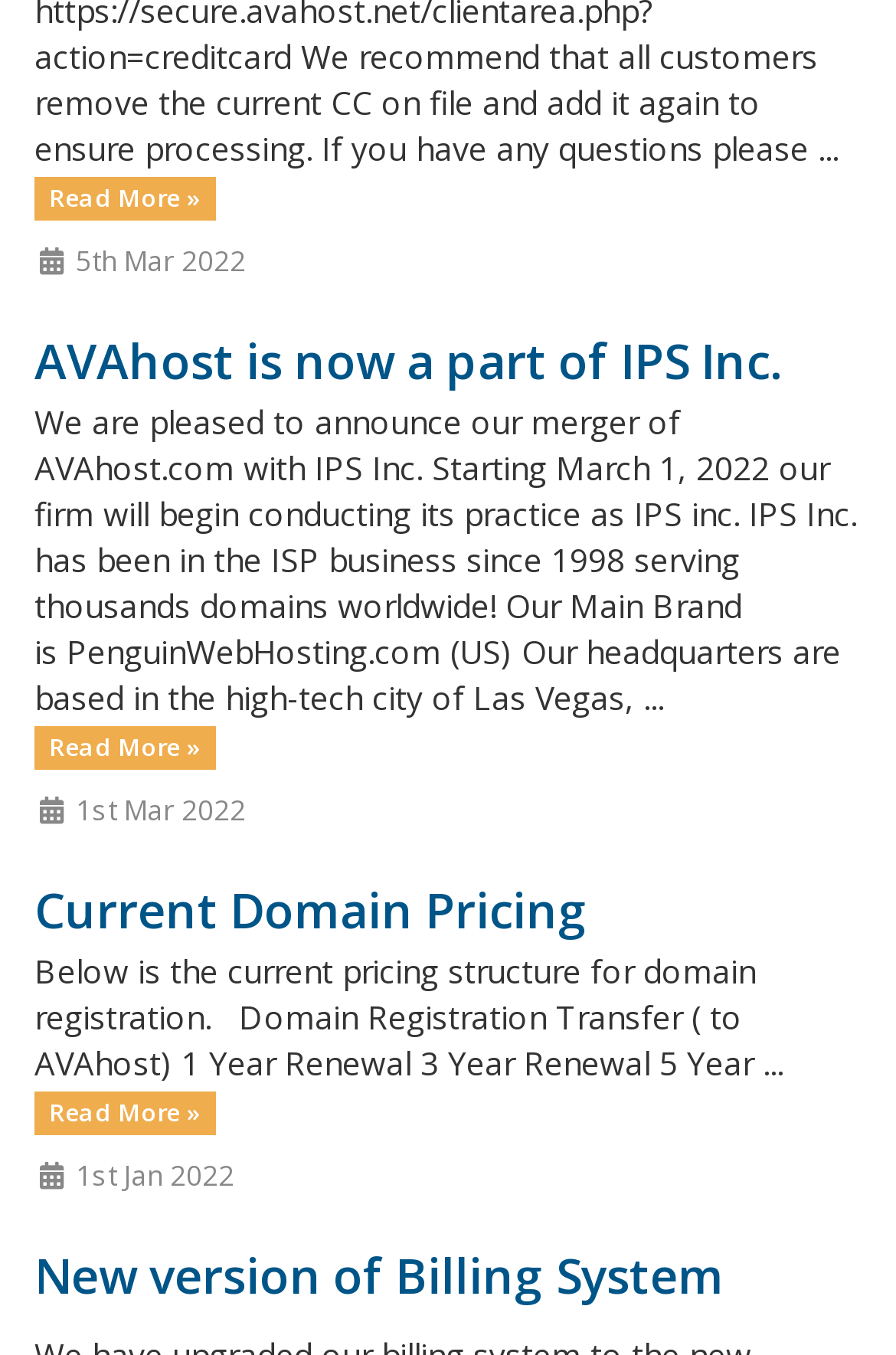How many years has IPS Inc. been in the ISP business?
Can you provide an in-depth and detailed response to the question?

The number of years IPS Inc. has been in the ISP business can be found in the second StaticText element, which contains the text 'IPS Inc. has been in the ISP business since 1998'.